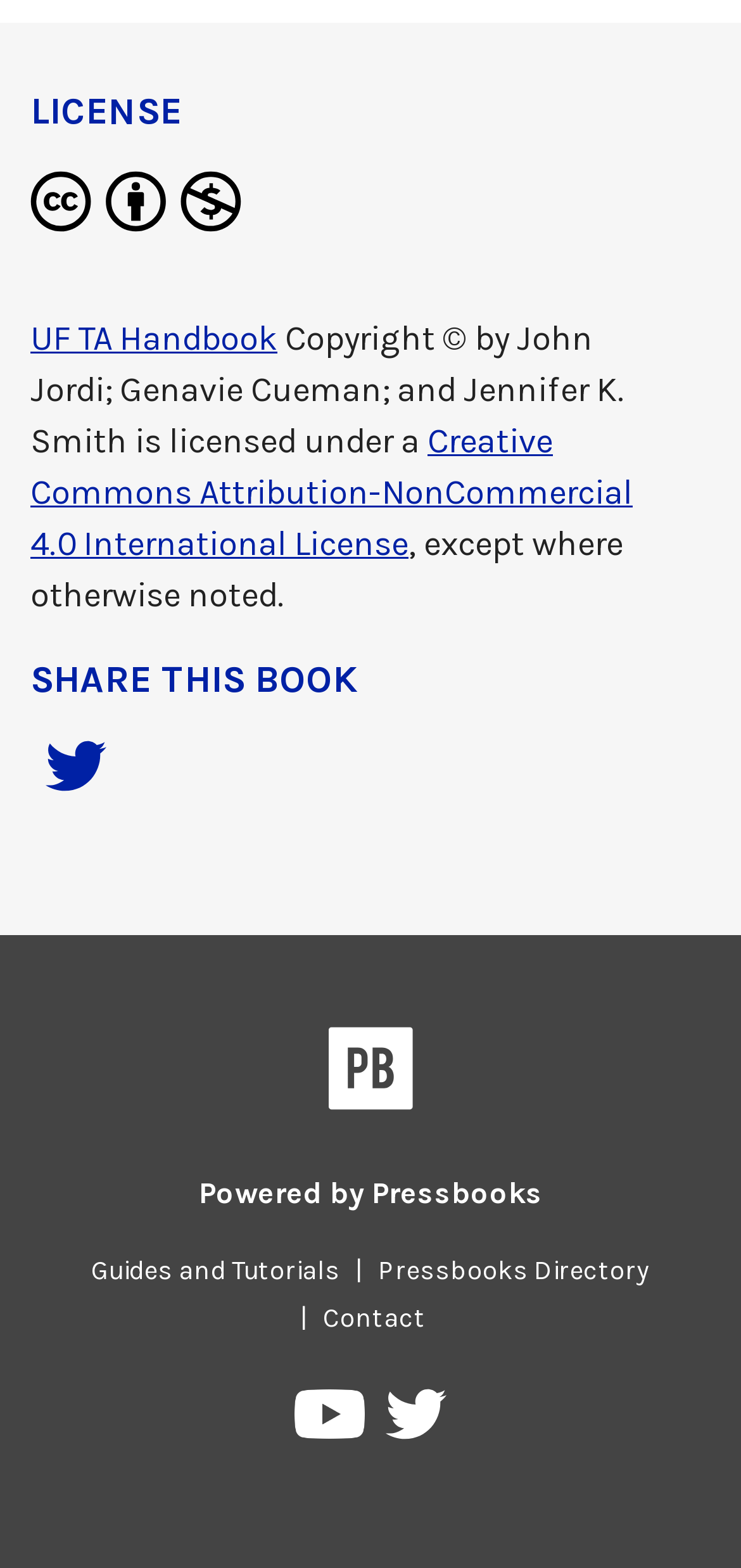What is the logo of the platform that powered this book?
Answer the question in as much detail as possible.

The logo of the platform that powered this book can be determined by looking at the image 'Logo for Pressbooks' which is located at the bottom of the page.